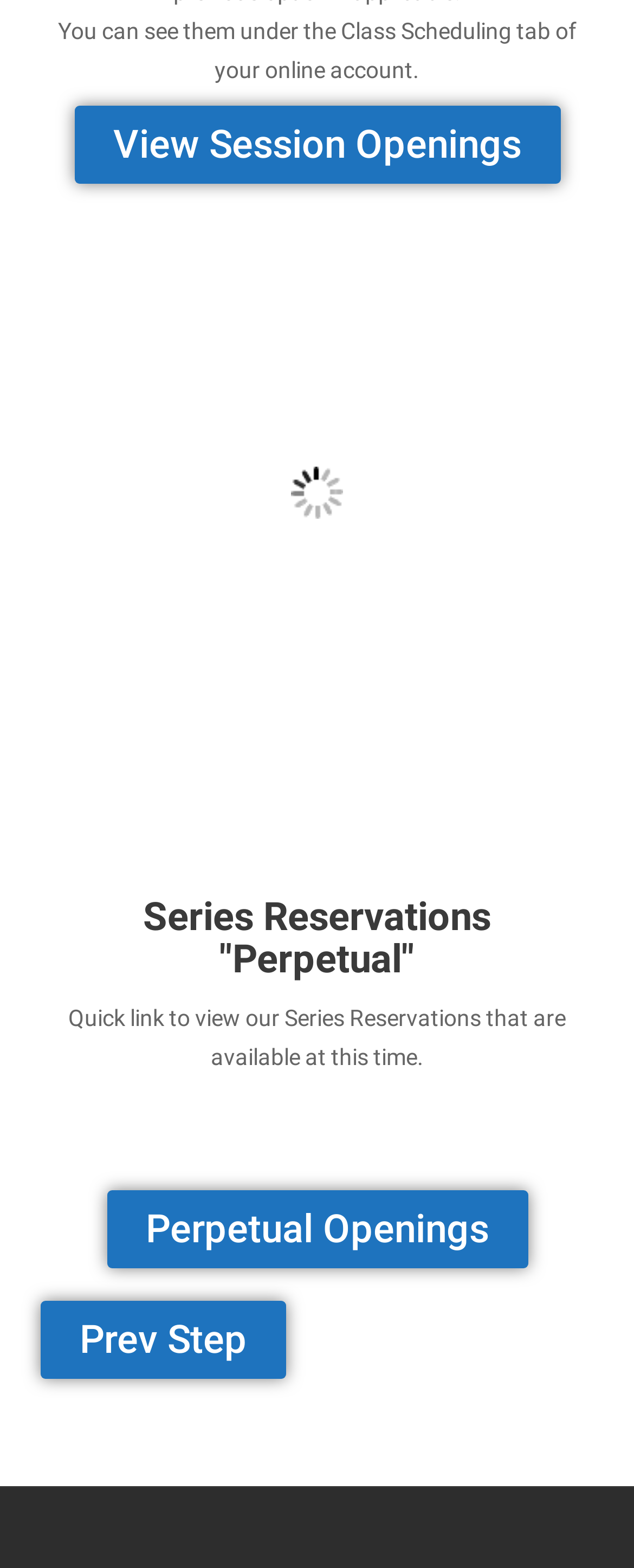Examine the screenshot and answer the question in as much detail as possible: What is the 'Prev Step' button for?

The 'Prev Step' button is located at the bottom of the page, and its purpose is to allow users to navigate to the previous step in a process, as indicated by its text content.